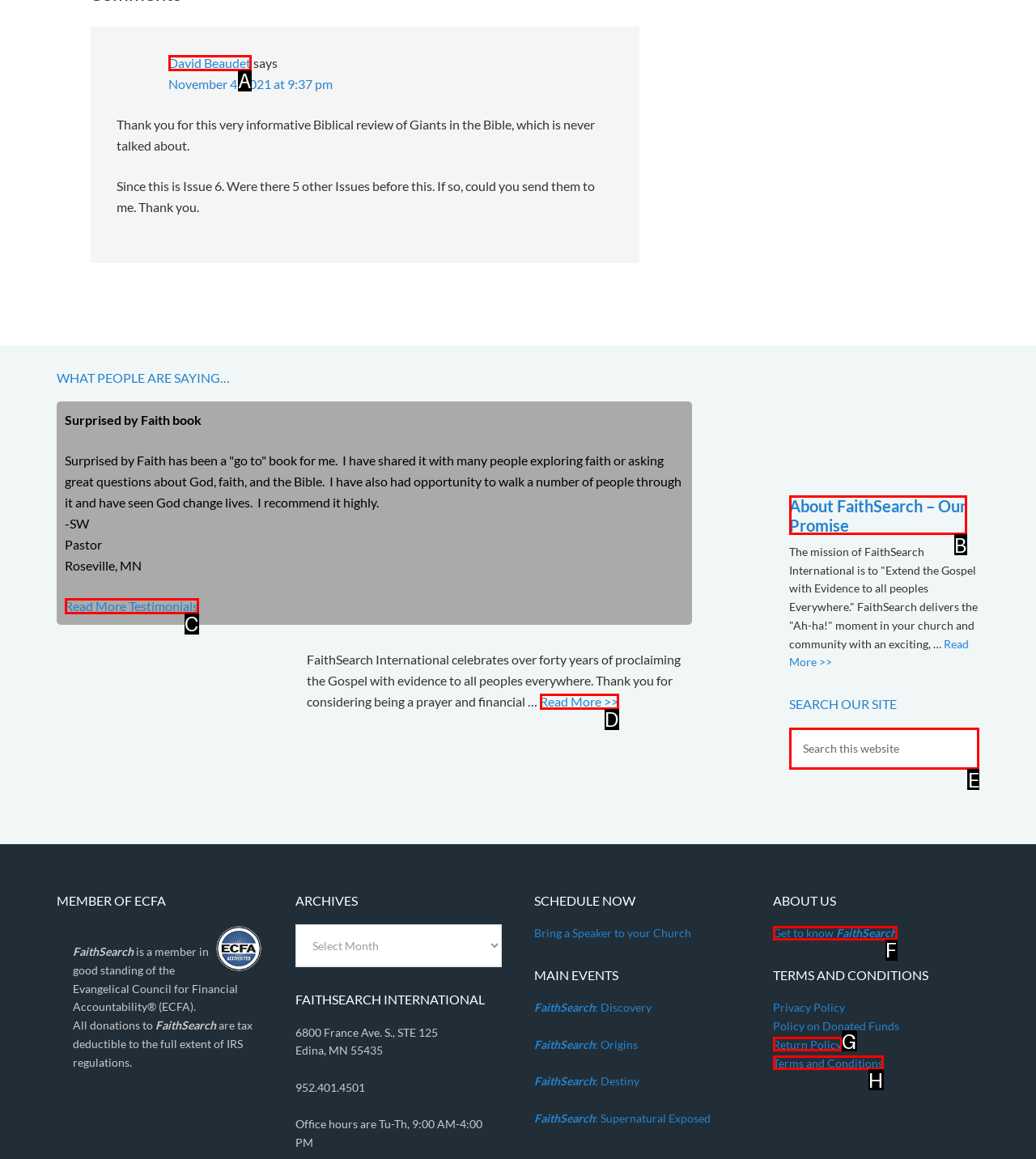Please indicate which HTML element to click in order to fulfill the following task: Search this website Respond with the letter of the chosen option.

E